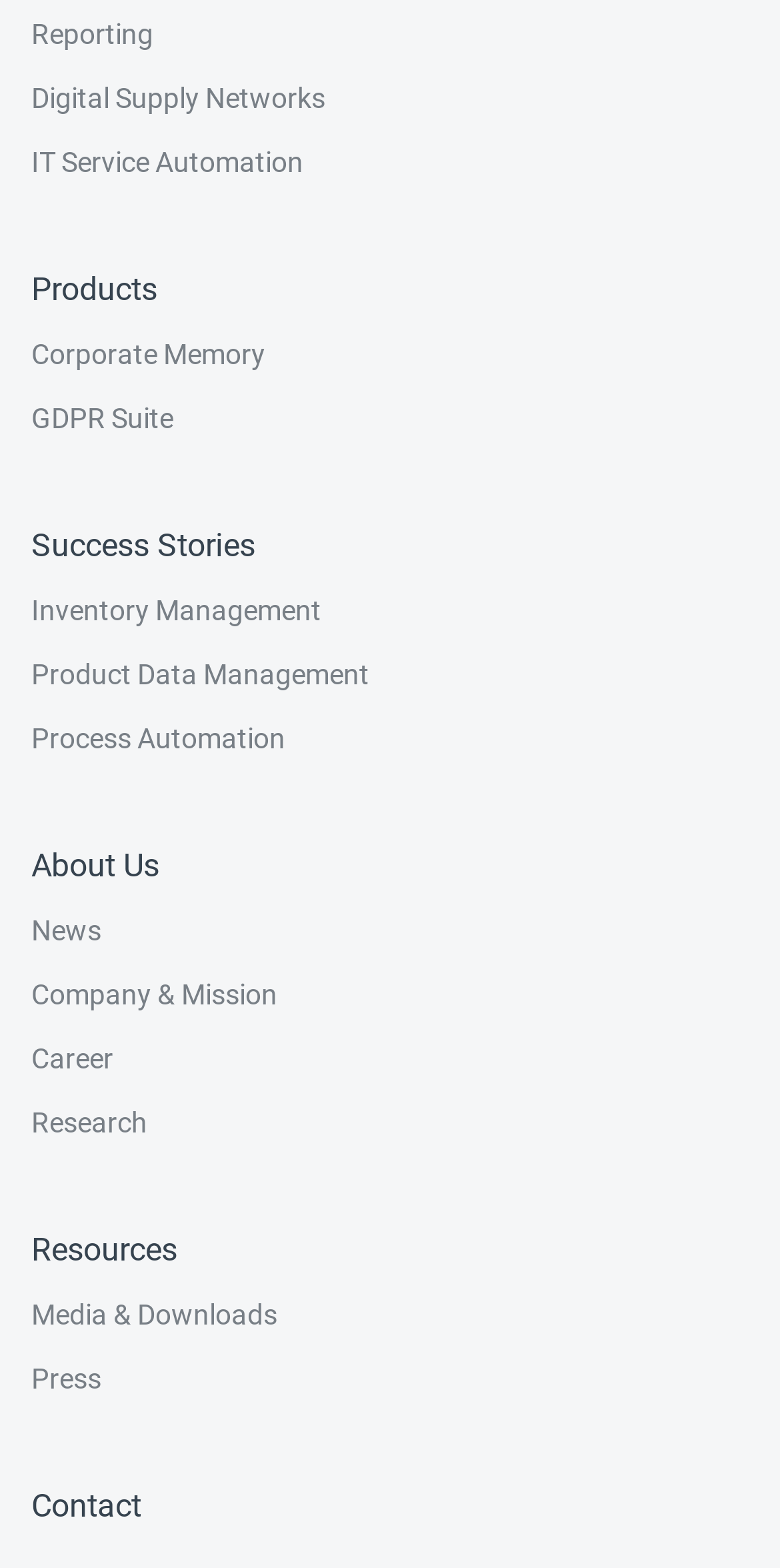What is the last item in the top menu?
Please answer using one word or phrase, based on the screenshot.

Contact